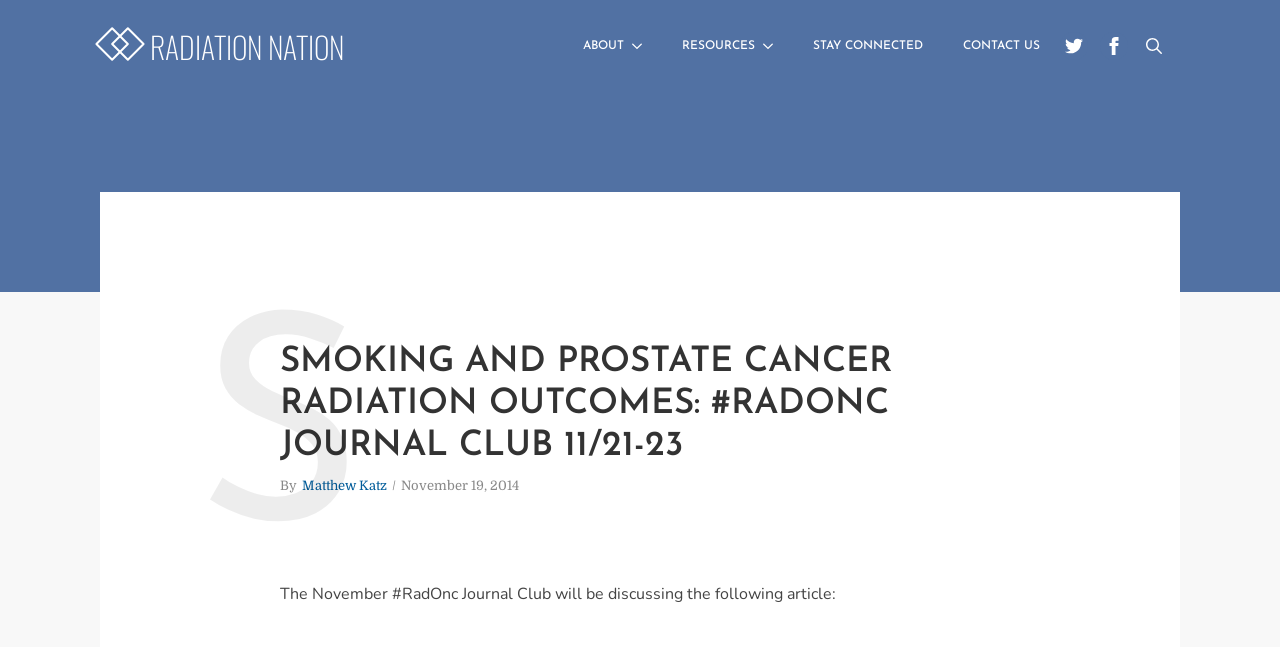Write an elaborate caption that captures the essence of the webpage.

The webpage appears to be a blog post or article discussing the topic of smoking and prostate cancer radiation outcomes, specifically in the context of the #RadOnc Journal Club. 

At the top of the page, there is a header section with a logo image and a link to "RADIATION NATION" on the left side, and a navigation menu with links to "ABOUT", "RESOURCES", "STAY CONNECTED", and "CONTACT US" on the right side. Each of these links has a corresponding button to expand or collapse the submenu.

Below the header section, there is a large heading that reads "SMOKING AND PROSTATE CANCER RADIATION OUTCOMES: #RADONC JOURNAL CLUB 11/21-23". 

Underneath the heading, there is a section with the author's name, "Matthew Katz", and the publication date, "November 19, 2014". 

The main content of the page starts with a paragraph that introduces the topic of the #RadOnc Journal Club, which will be discussing an article about cigarette smoking during external beam radiation therapy for prostate cancer. 

On the top right corner of the page, there is a search button that can be toggled to reveal a search form.